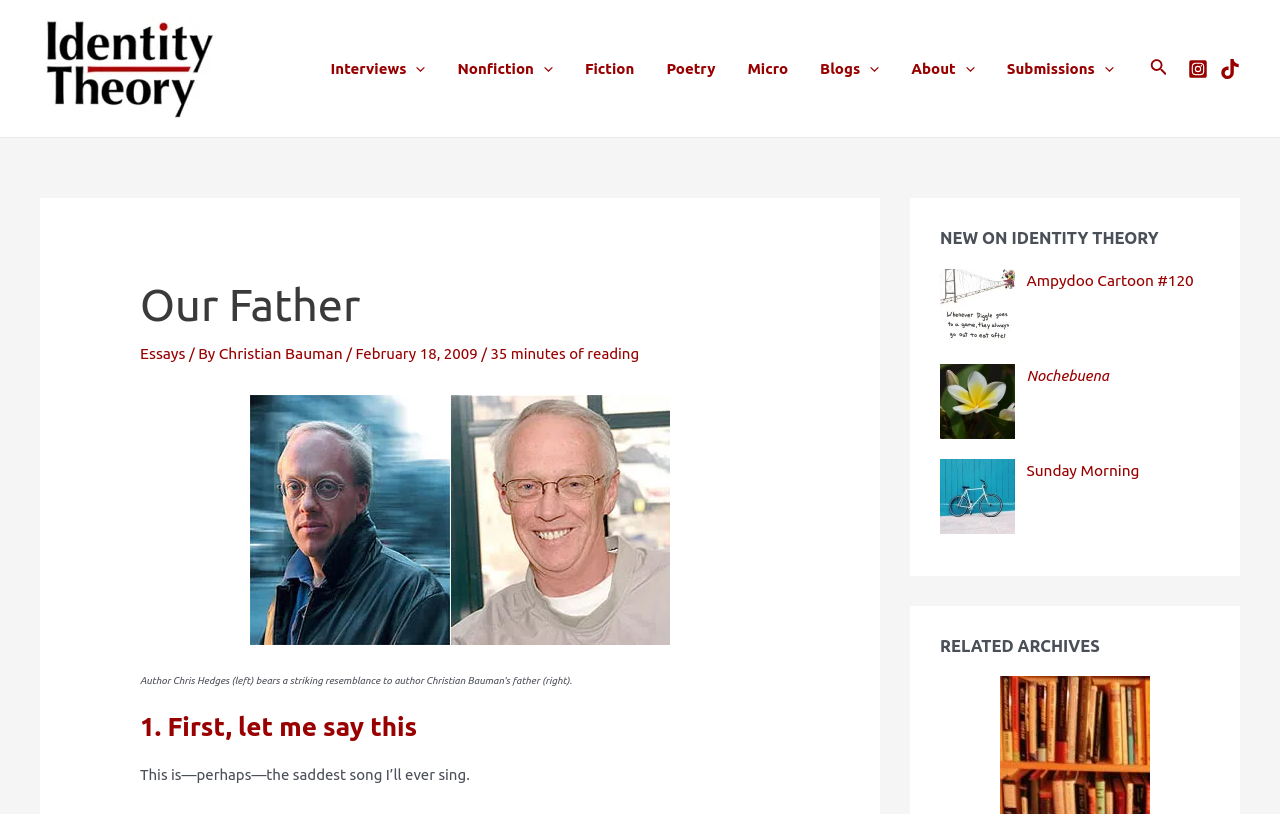Given the webpage screenshot, identify the bounding box of the UI element that matches this description: "parent_node: Submissions aria-label="Menu Toggle"".

[0.86, 0.041, 0.874, 0.127]